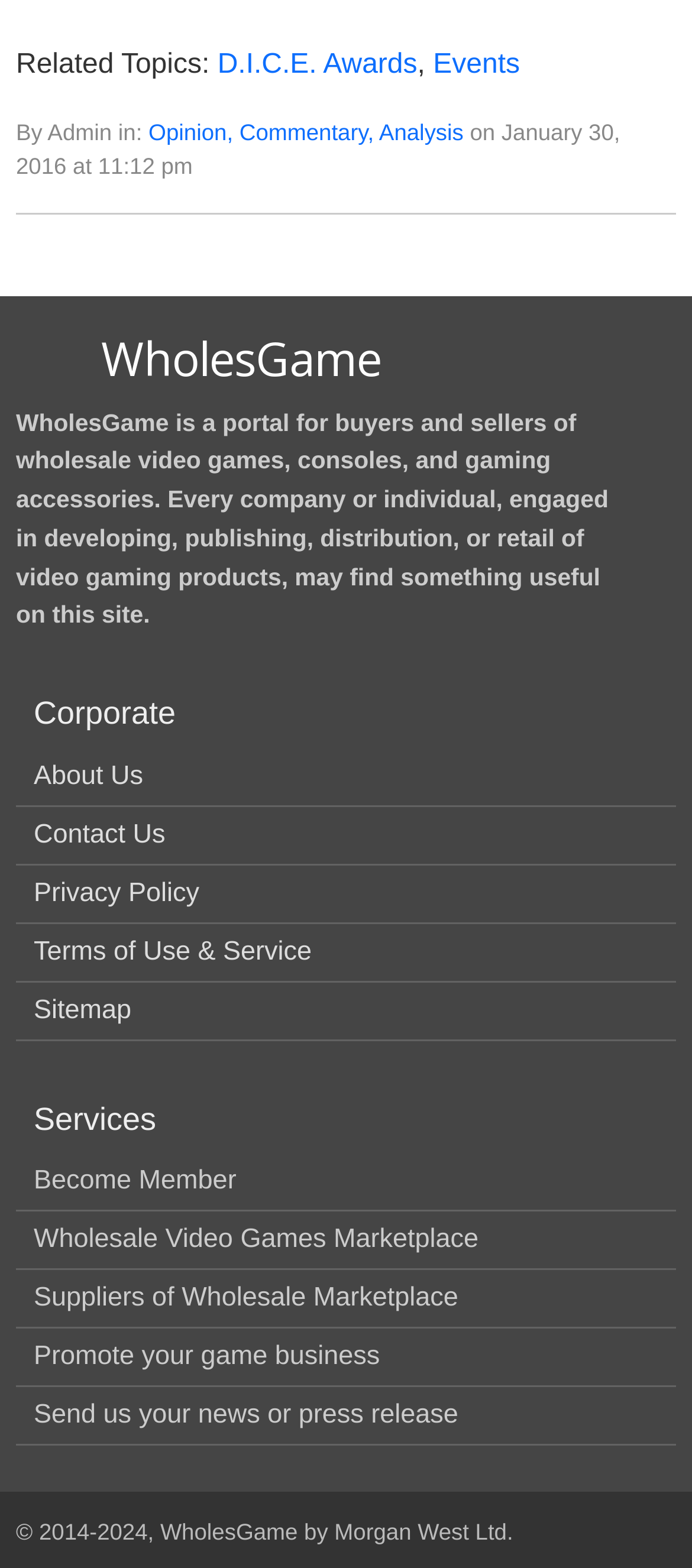Please mark the clickable region by giving the bounding box coordinates needed to complete this instruction: "Explore the 'Wholesale Video Games Marketplace'".

[0.049, 0.781, 0.692, 0.8]